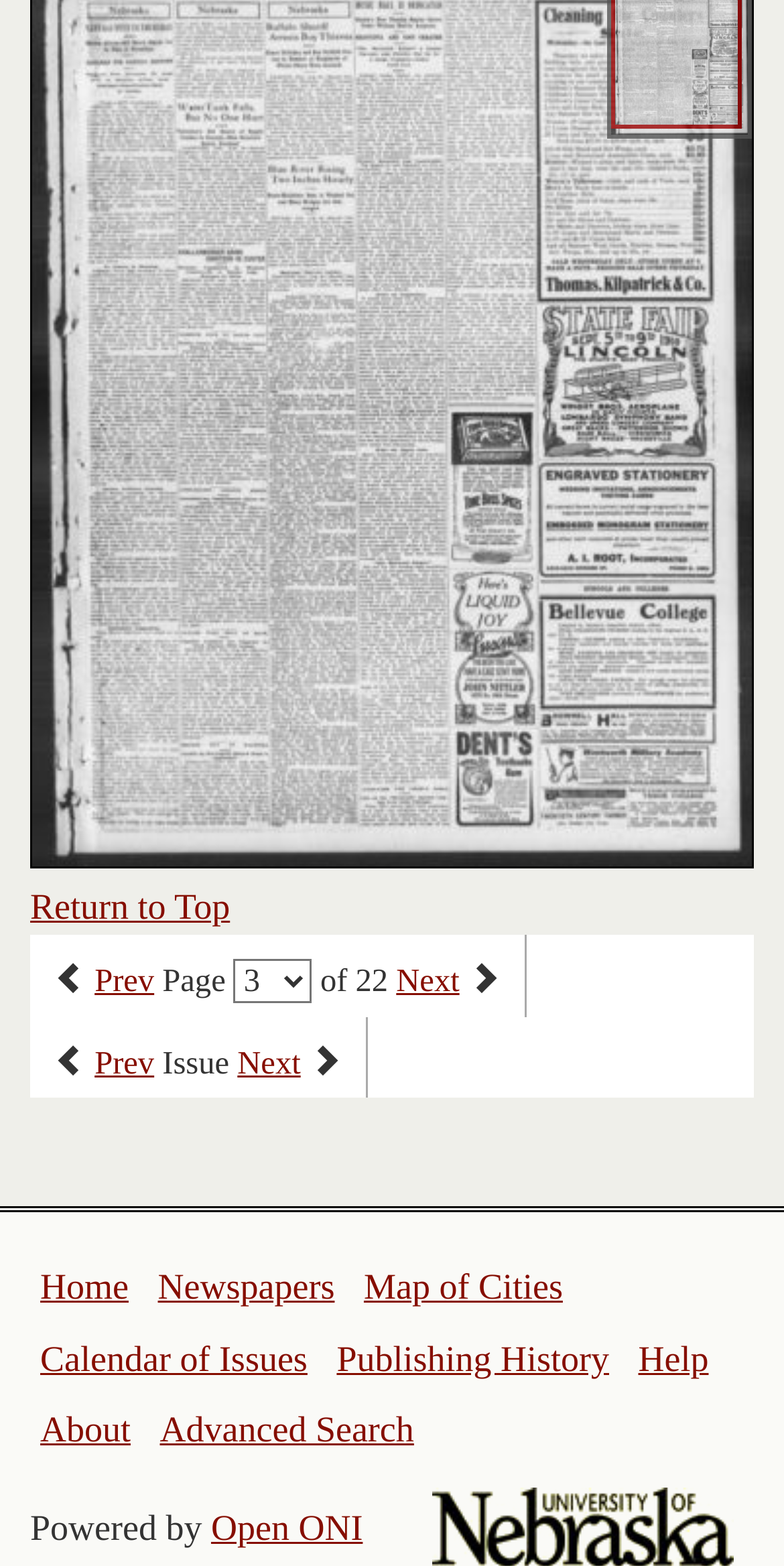Identify the bounding box coordinates for the UI element described as: "Prev".

[0.121, 0.667, 0.197, 0.69]